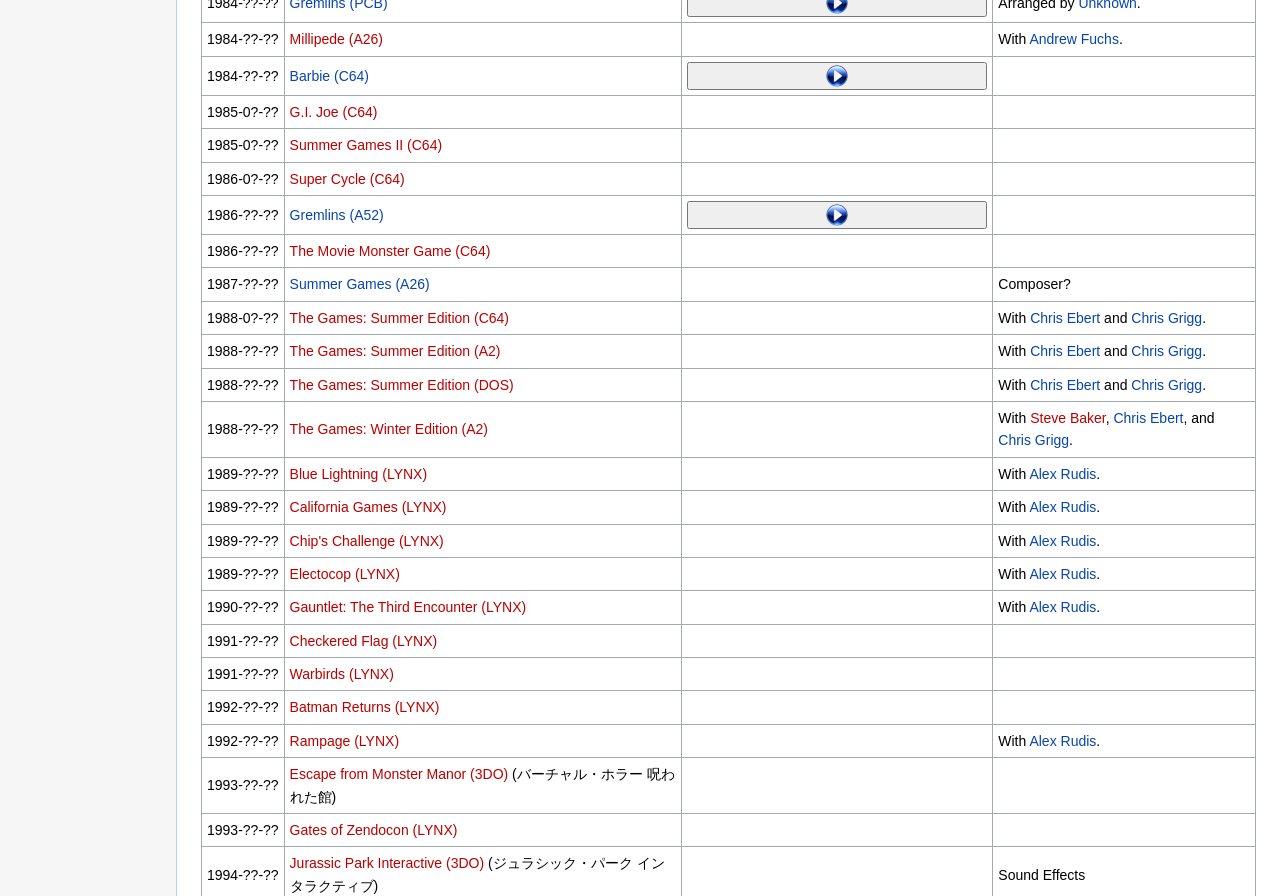What is the release year of Millipede?
Please respond to the question thoroughly and include all relevant details.

The answer can be found in the first row of the grid, where it says '1984-??-??' in the first gridcell, and 'Millipede (A26)' in the second gridcell, which is a link.